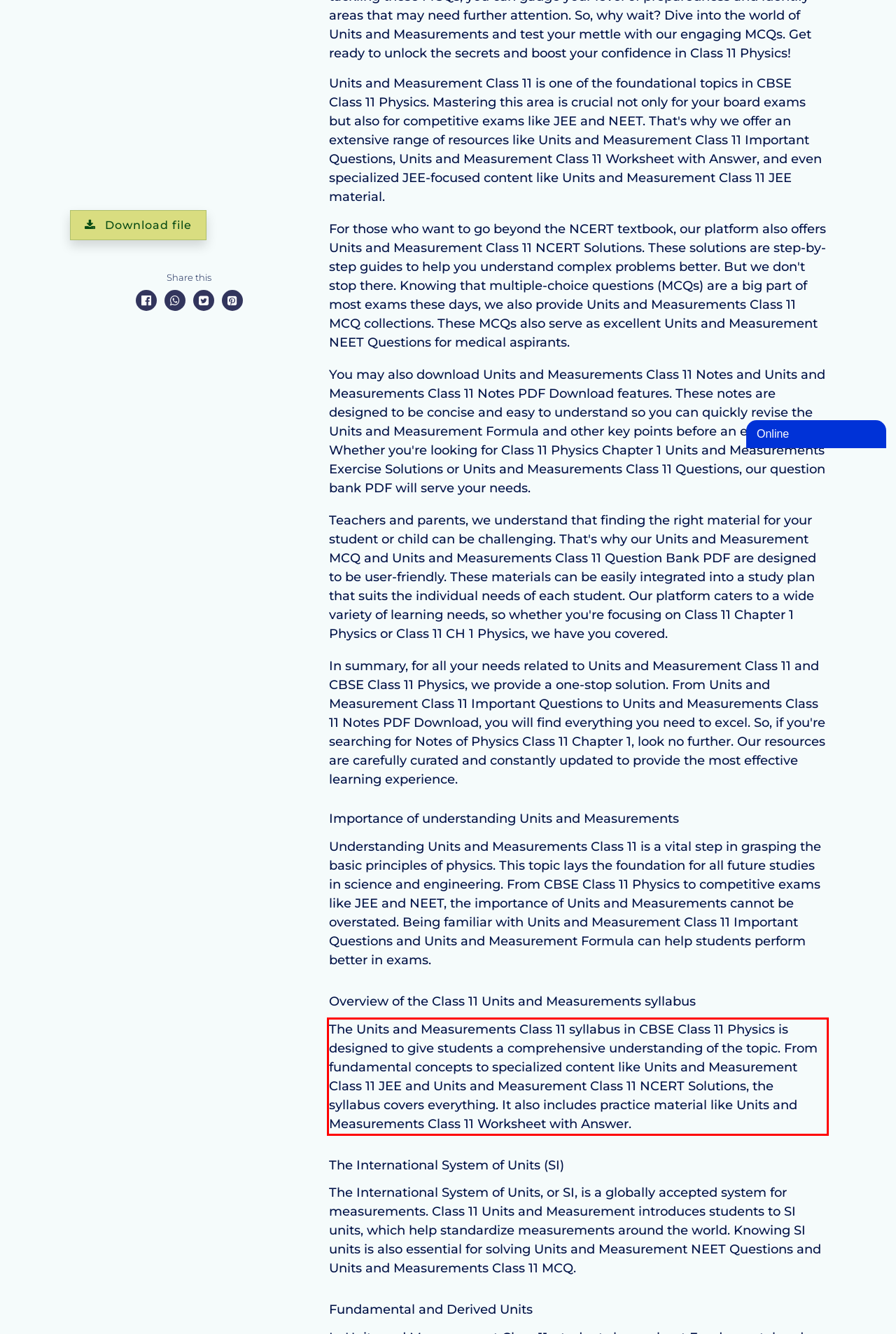Perform OCR on the text inside the red-bordered box in the provided screenshot and output the content.

The Units and Measurements Class 11 syllabus in CBSE Class 11 Physics is designed to give students a comprehensive understanding of the topic. From fundamental concepts to specialized content like Units and Measurement Class 11 JEE and Units and Measurement Class 11 NCERT Solutions, the syllabus covers everything. It also includes practice material like Units and Measurements Class 11 Worksheet with Answer.